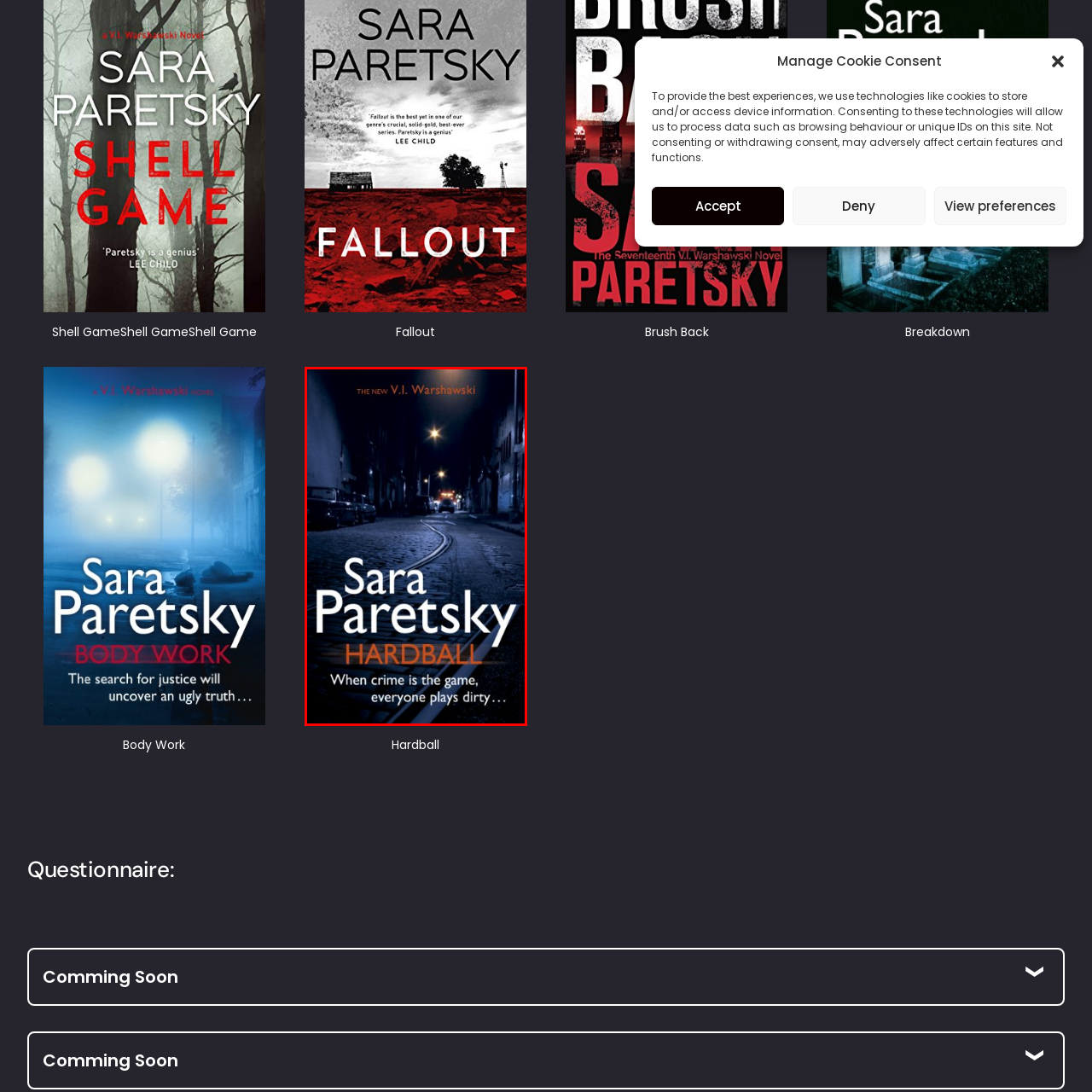Look at the image inside the red box and answer the question with a single word or phrase:
Who is the author of the book?

Sara Paretsky